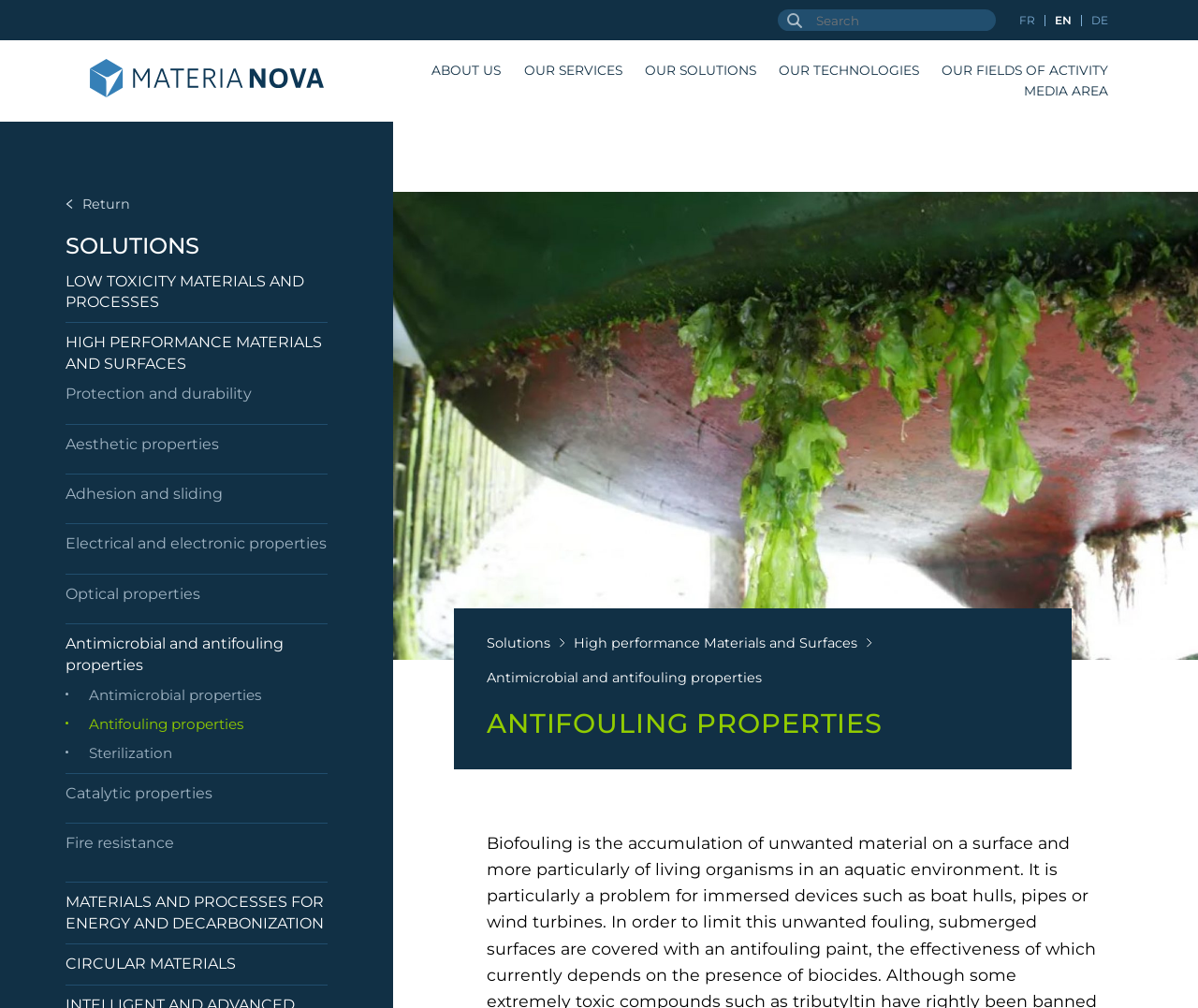Please respond to the question with a concise word or phrase:
What is the bounding box coordinate of the 'Search' textbox?

[0.681, 0.011, 0.823, 0.029]